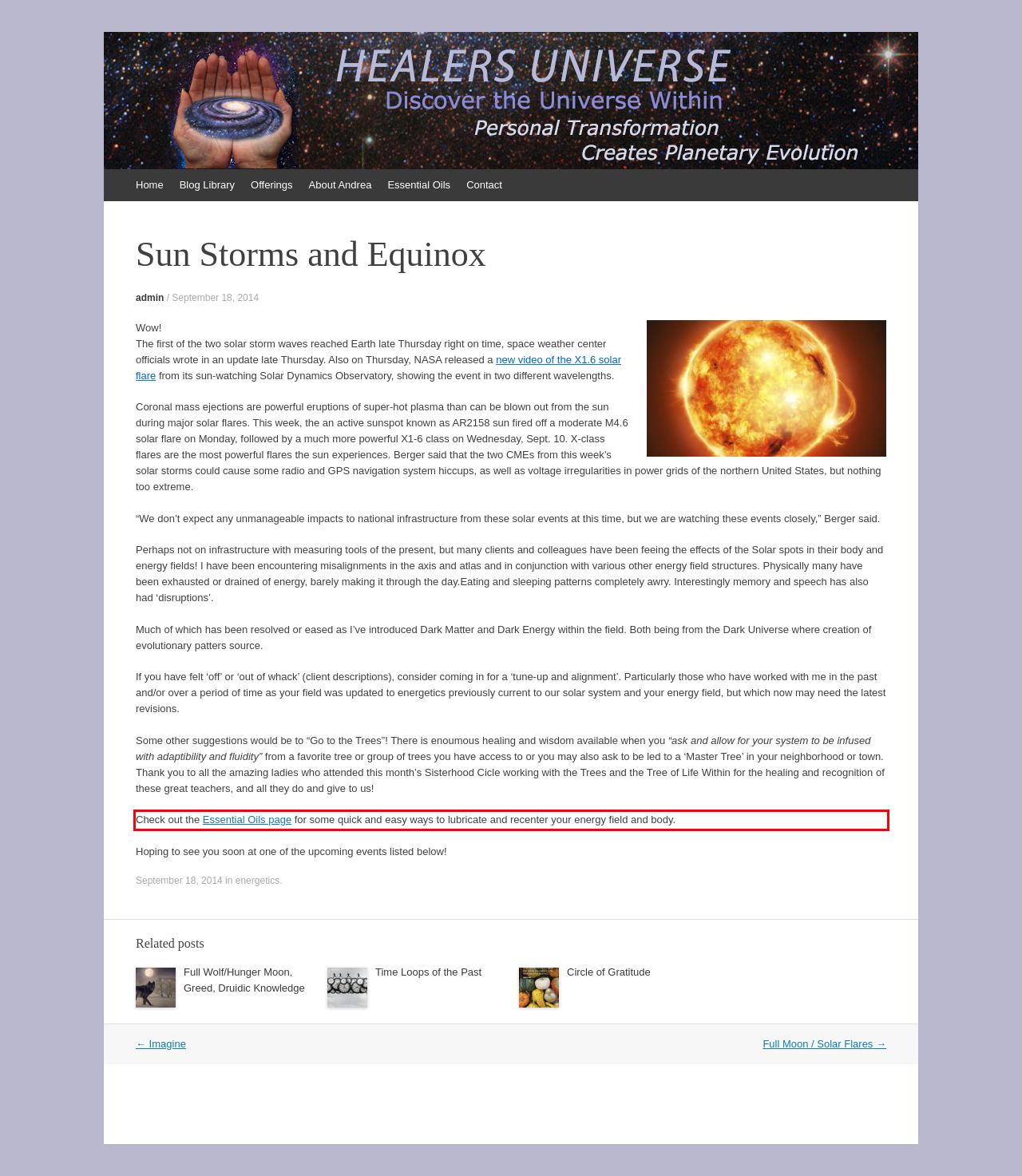With the provided screenshot of a webpage, locate the red bounding box and perform OCR to extract the text content inside it.

Check out the Essential Oils page for some quick and easy ways to lubricate and recenter your energy field and body.